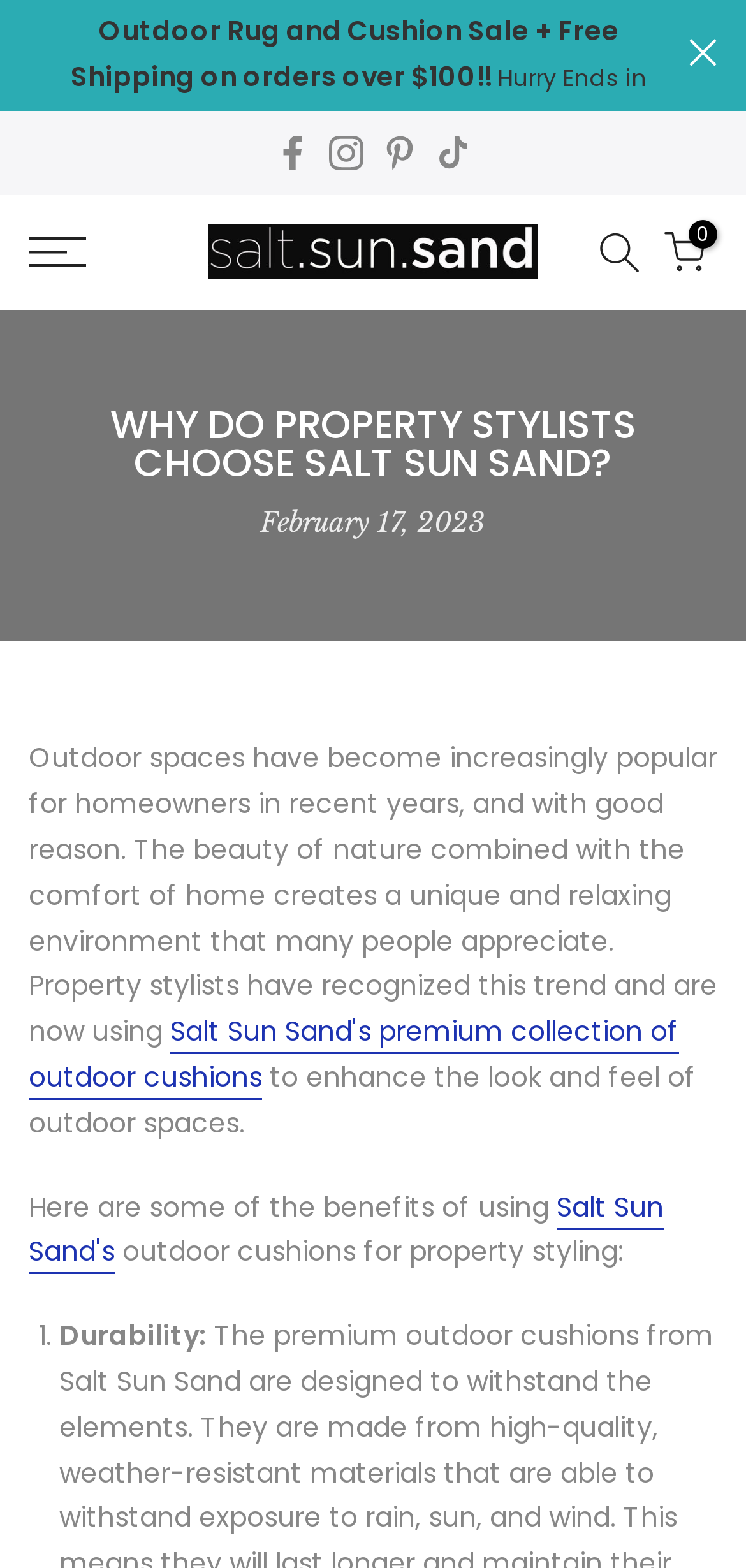Provide the bounding box coordinates of the HTML element described by the text: "aria-label="Pinterest"". The coordinates should be in the format [left, top, right, bottom] with values between 0 and 1.

None